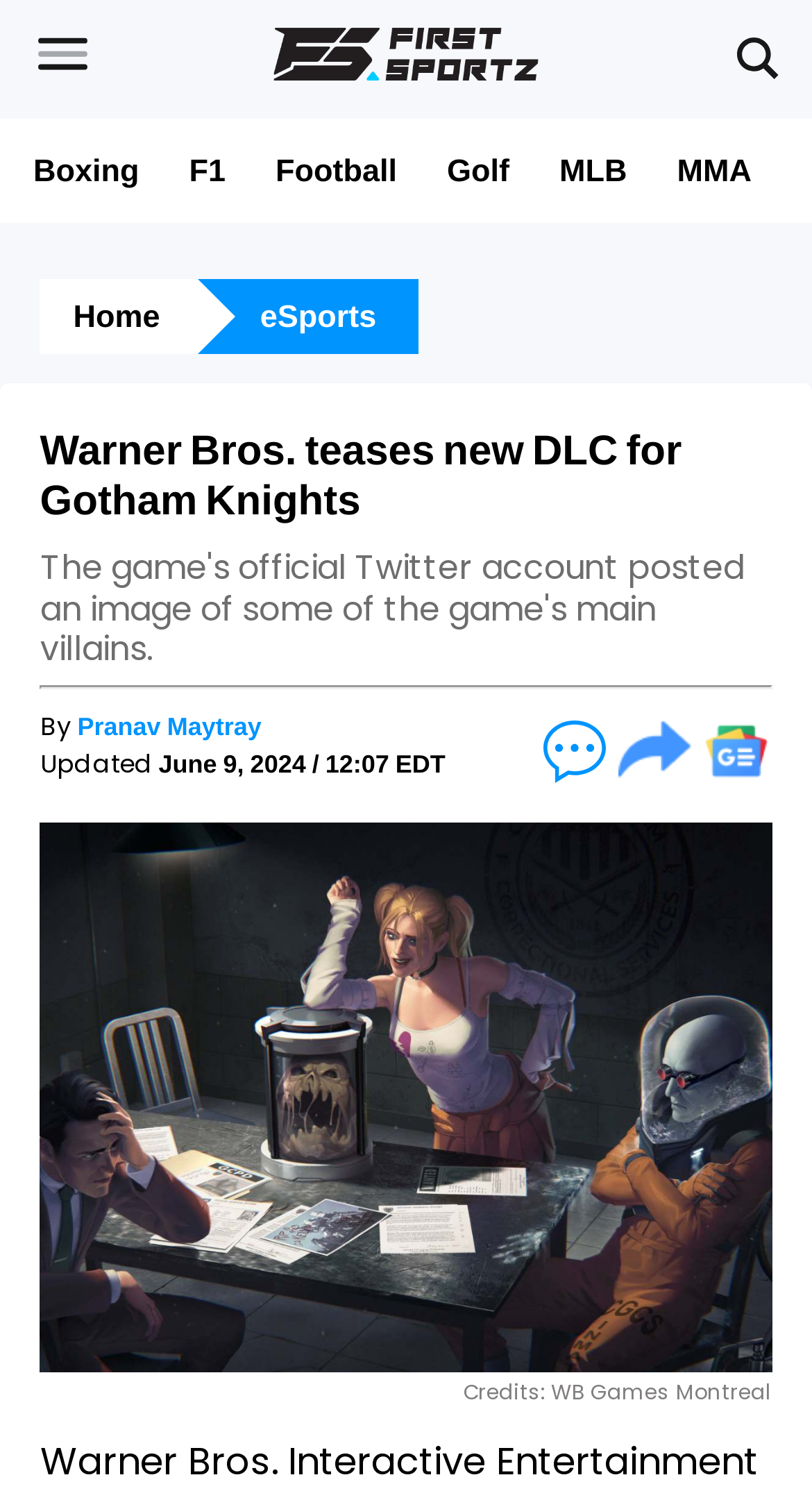Determine the bounding box coordinates of the clickable element to achieve the following action: 'Follow on Google News'. Provide the coordinates as four float values between 0 and 1, formatted as [left, top, right, bottom].

[0.861, 0.481, 0.951, 0.524]